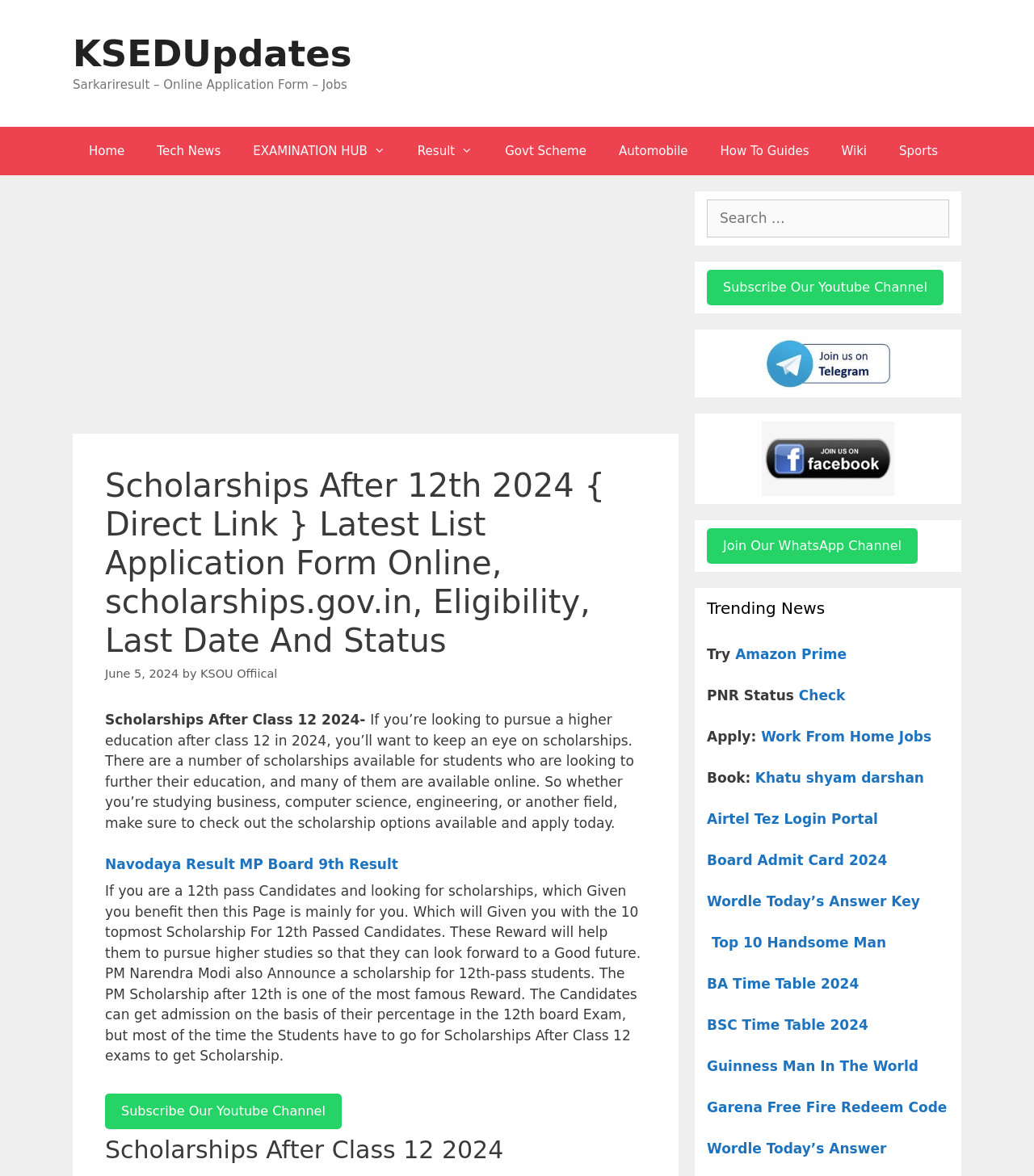Could you determine the bounding box coordinates of the clickable element to complete the instruction: "Search for something"? Provide the coordinates as four float numbers between 0 and 1, i.e., [left, top, right, bottom].

[0.684, 0.169, 0.918, 0.202]